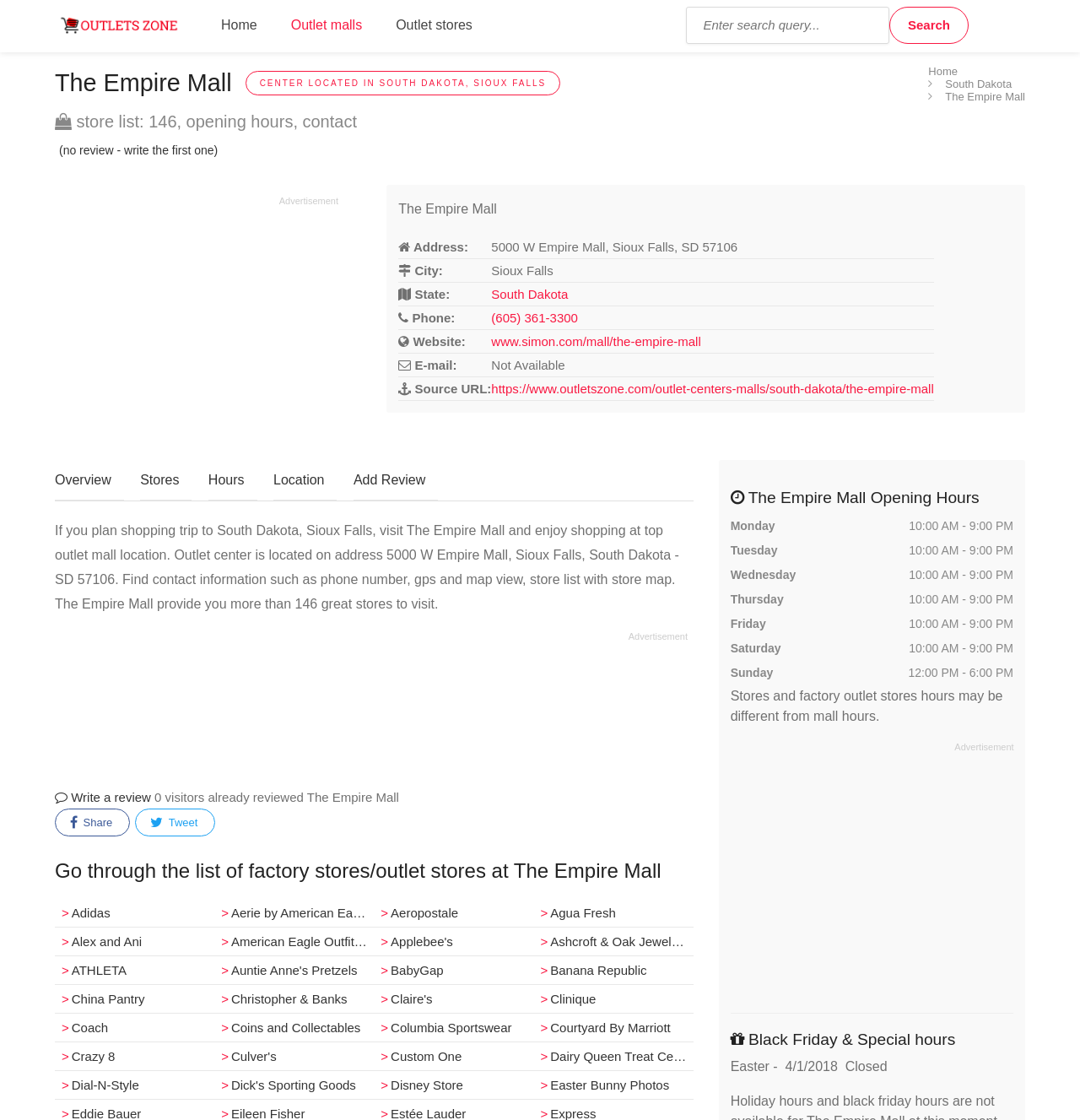How many stores are in The Empire Mall?
Please give a detailed and thorough answer to the question, covering all relevant points.

I found the number of stores by looking at the link with the text 'store list: 146' in the business information section of the webpage.